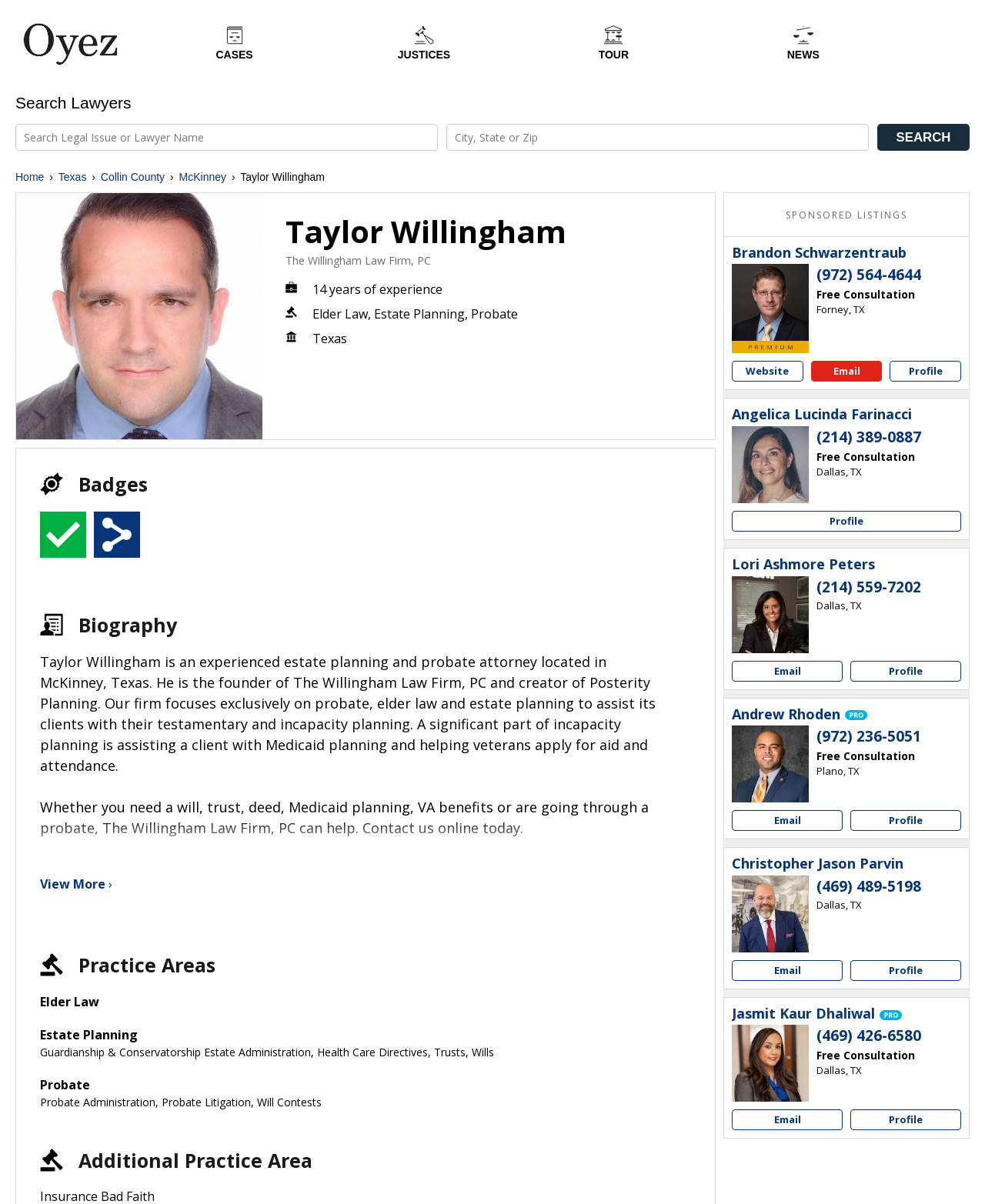Determine the bounding box coordinates of the clickable element to complete this instruction: "Search Lawyers". Provide the coordinates in the format of four float numbers between 0 and 1, [left, top, right, bottom].

[0.016, 0.078, 0.133, 0.093]